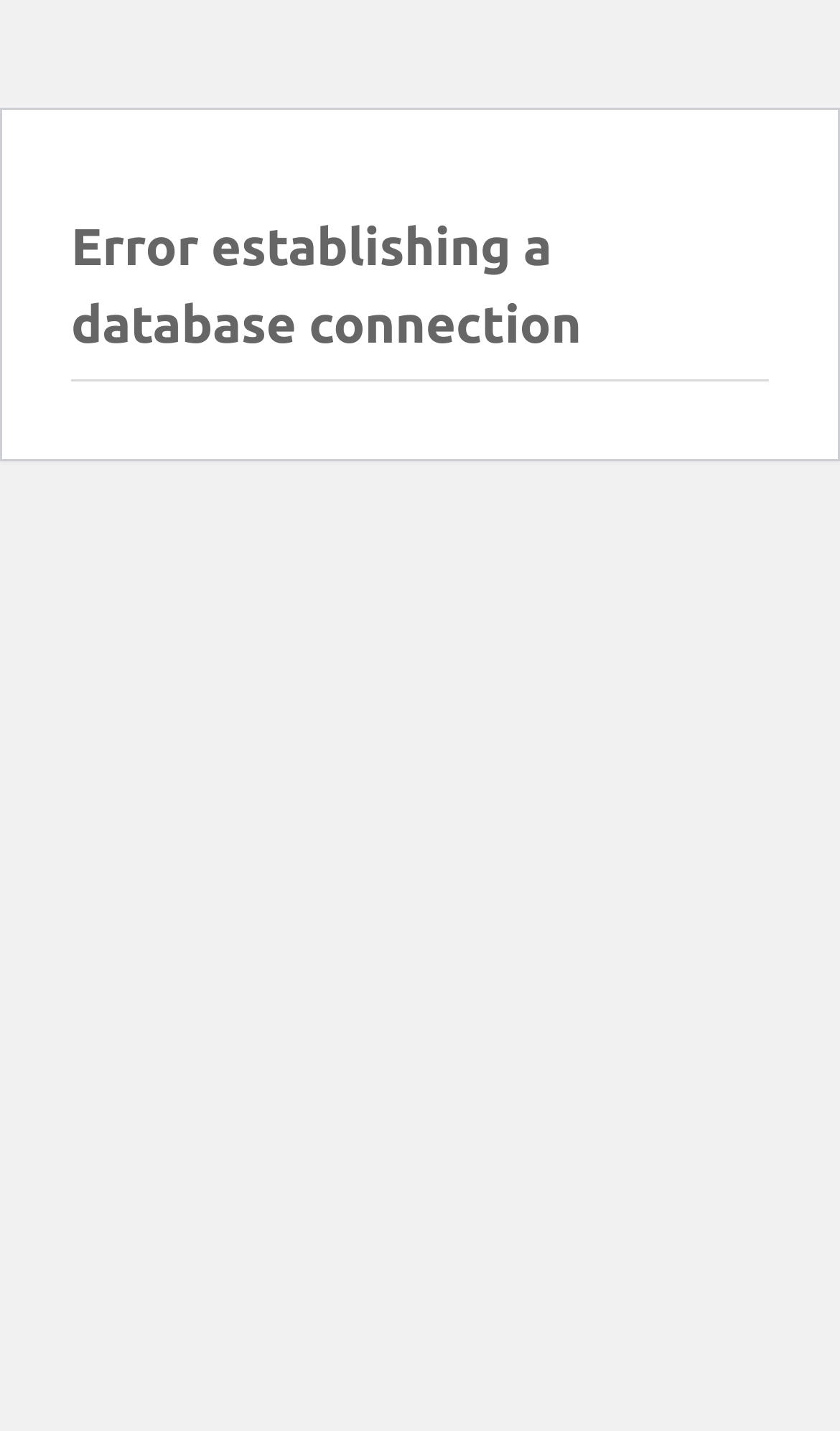Please determine the heading text of this webpage.

Error establishing a database connection